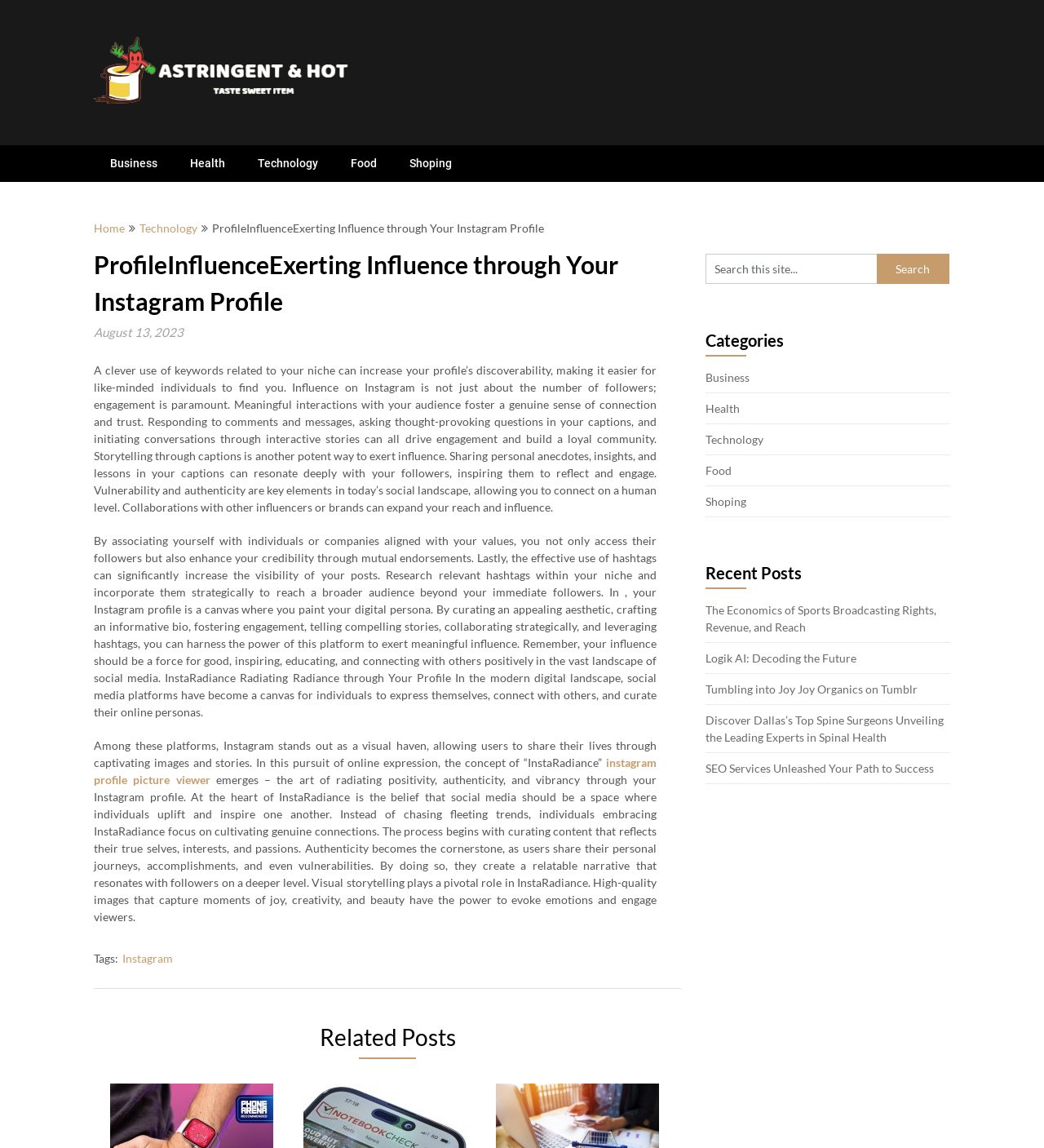Given the description Privacy Policy, predict the bounding box coordinates of the UI element. Ensure the coordinates are in the format (top-left x, top-left y, bottom-right x, bottom-right y) and all values are between 0 and 1.

None